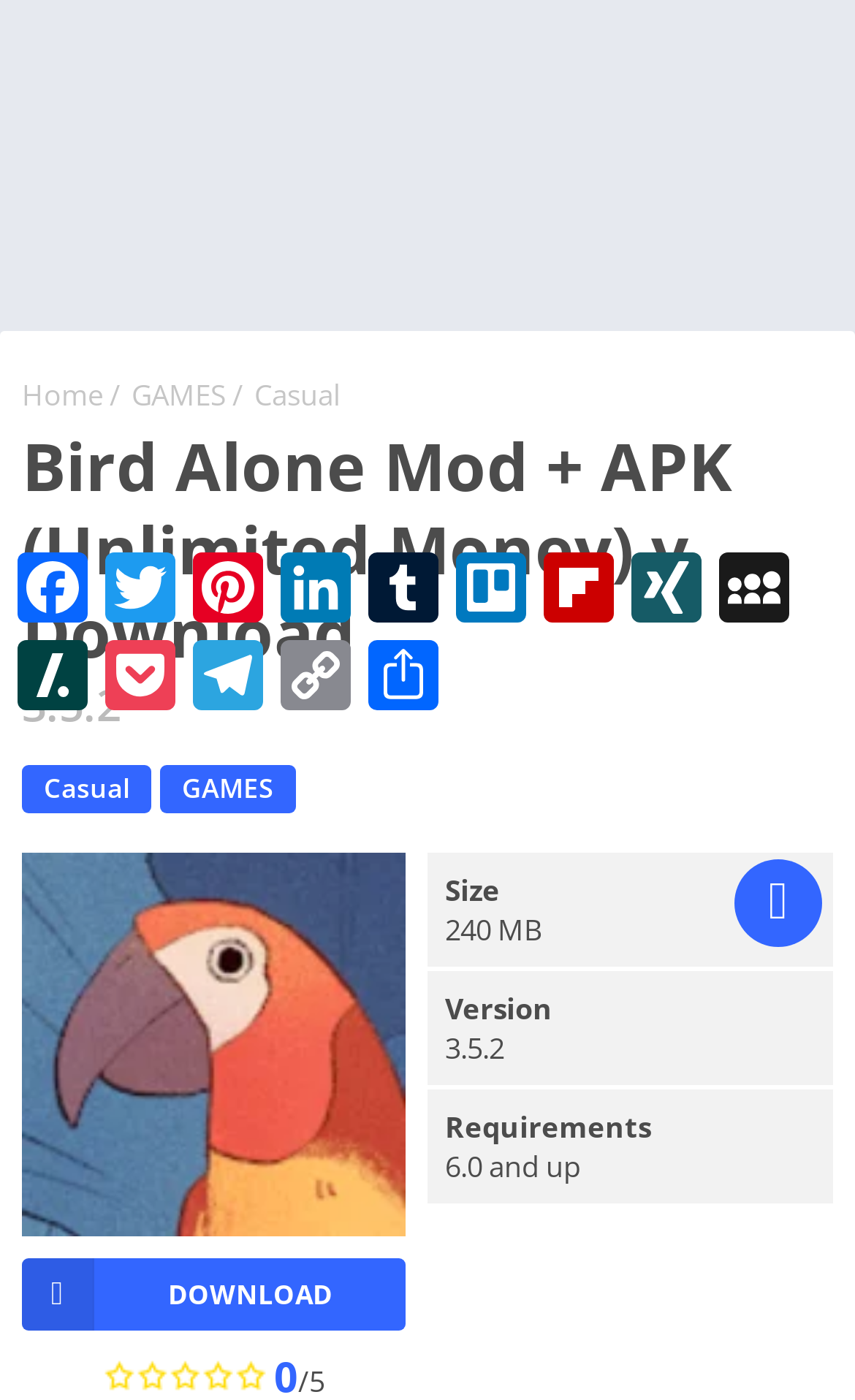Determine the bounding box coordinates of the UI element that matches the following description: "Download". The coordinates should be four float numbers between 0 and 1 in the format [left, top, right, bottom].

[0.026, 0.899, 0.474, 0.95]